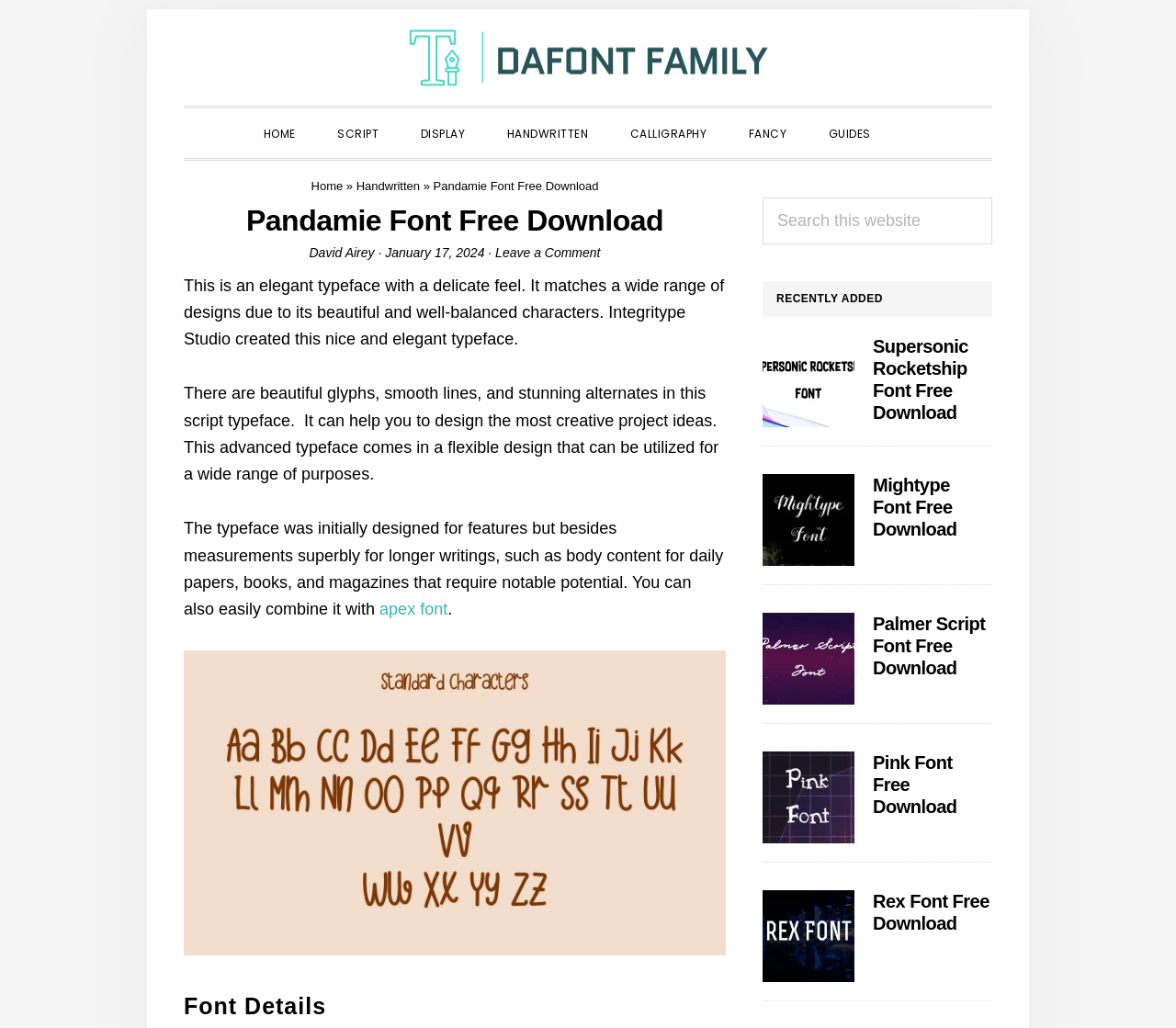Pinpoint the bounding box coordinates of the clickable area necessary to execute the following instruction: "Download the Pandamie Font". The coordinates should be given as four float numbers between 0 and 1, namely [left, top, right, bottom].

[0.156, 0.633, 0.617, 0.93]